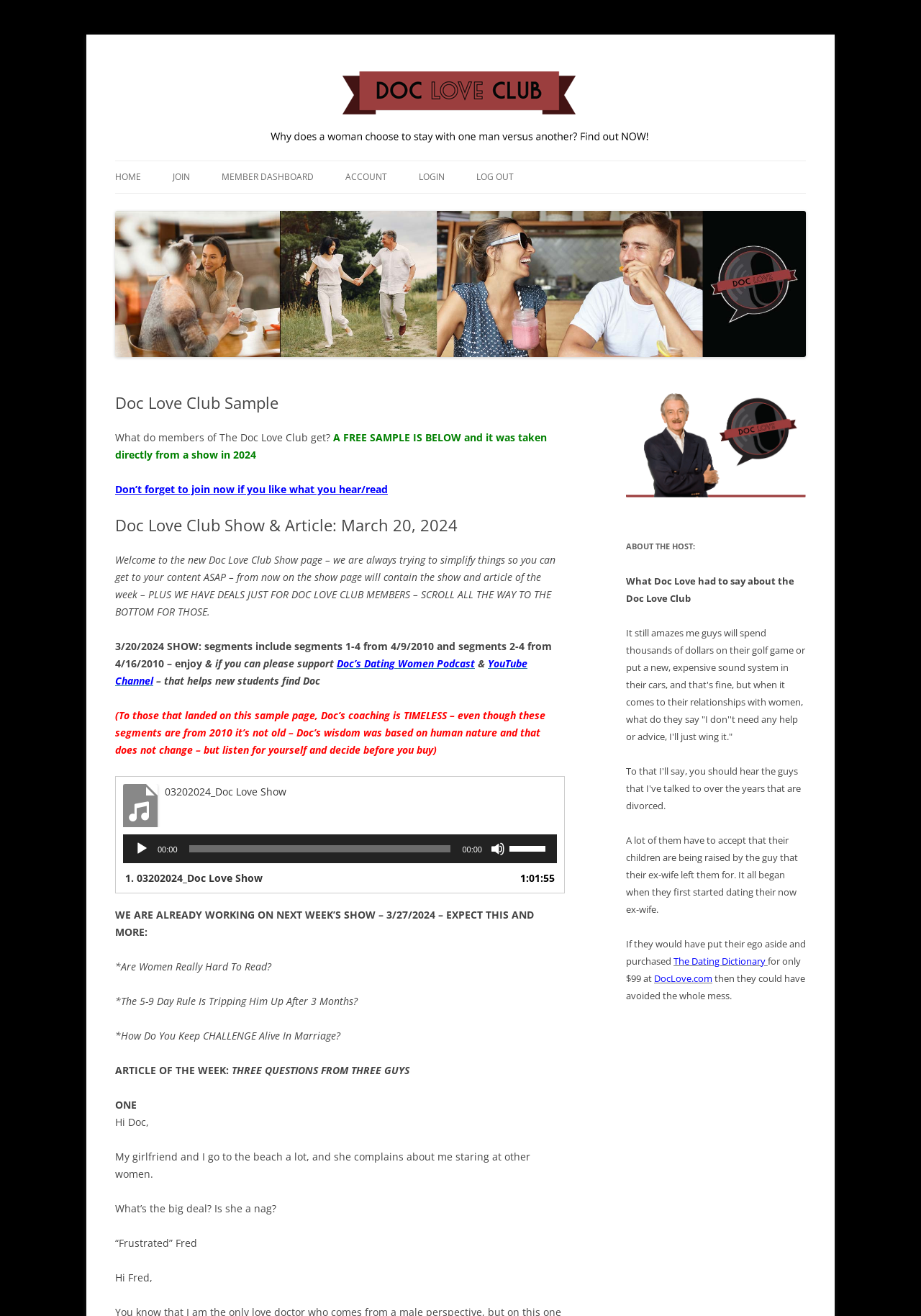Please determine the bounding box coordinates, formatted as (top-left x, top-left y, bottom-right x, bottom-right y), with all values as floating point numbers between 0 and 1. Identify the bounding box of the region described as: Log Out

[0.517, 0.123, 0.558, 0.147]